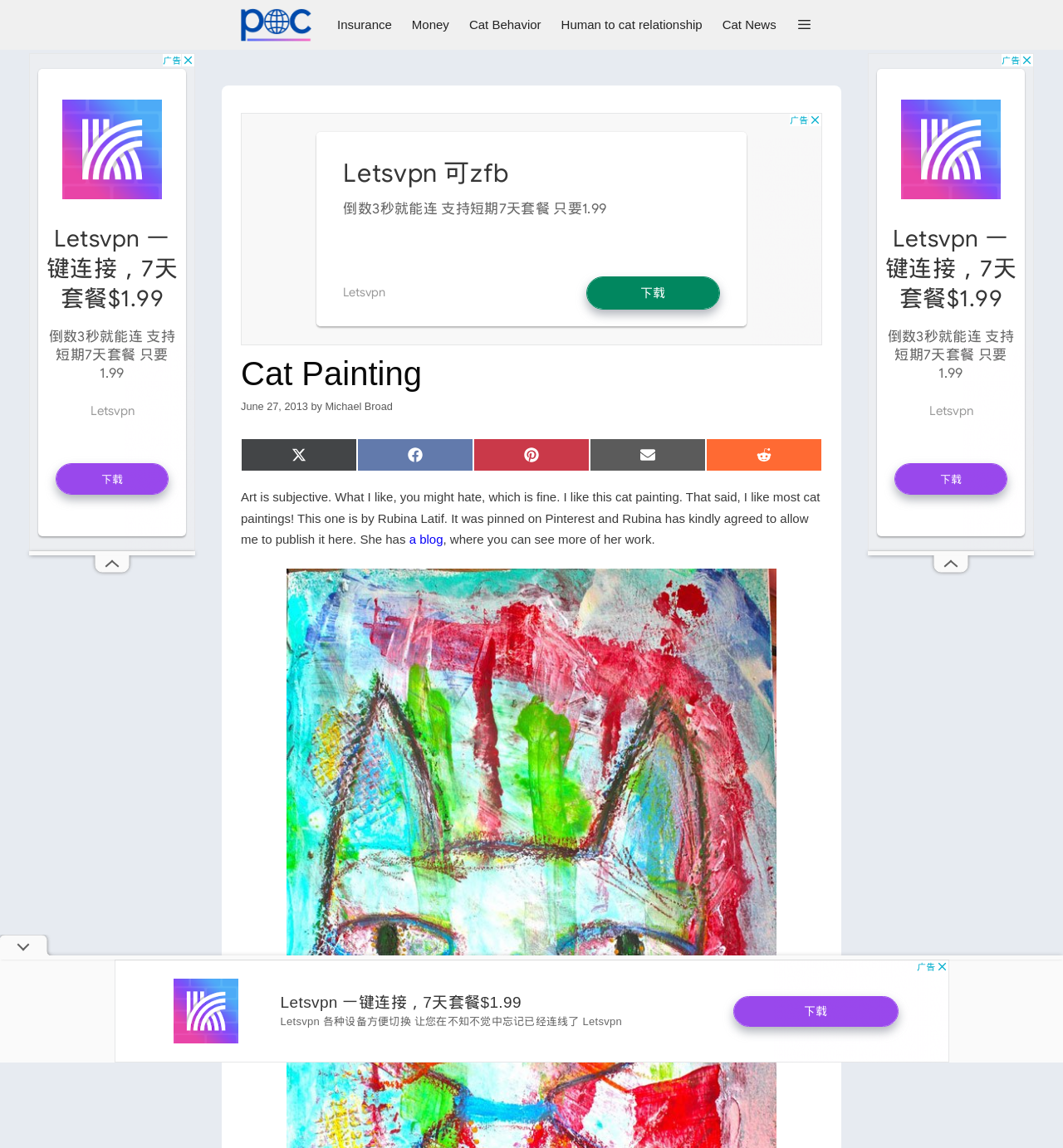Bounding box coordinates are to be given in the format (top-left x, top-left y, bottom-right x, bottom-right y). All values must be floating point numbers between 0 and 1. Provide the bounding box coordinate for the UI element described as: aria-label="Advertisement" name="aswift_10" title="Advertisement"

[0.107, 0.839, 0.893, 0.928]